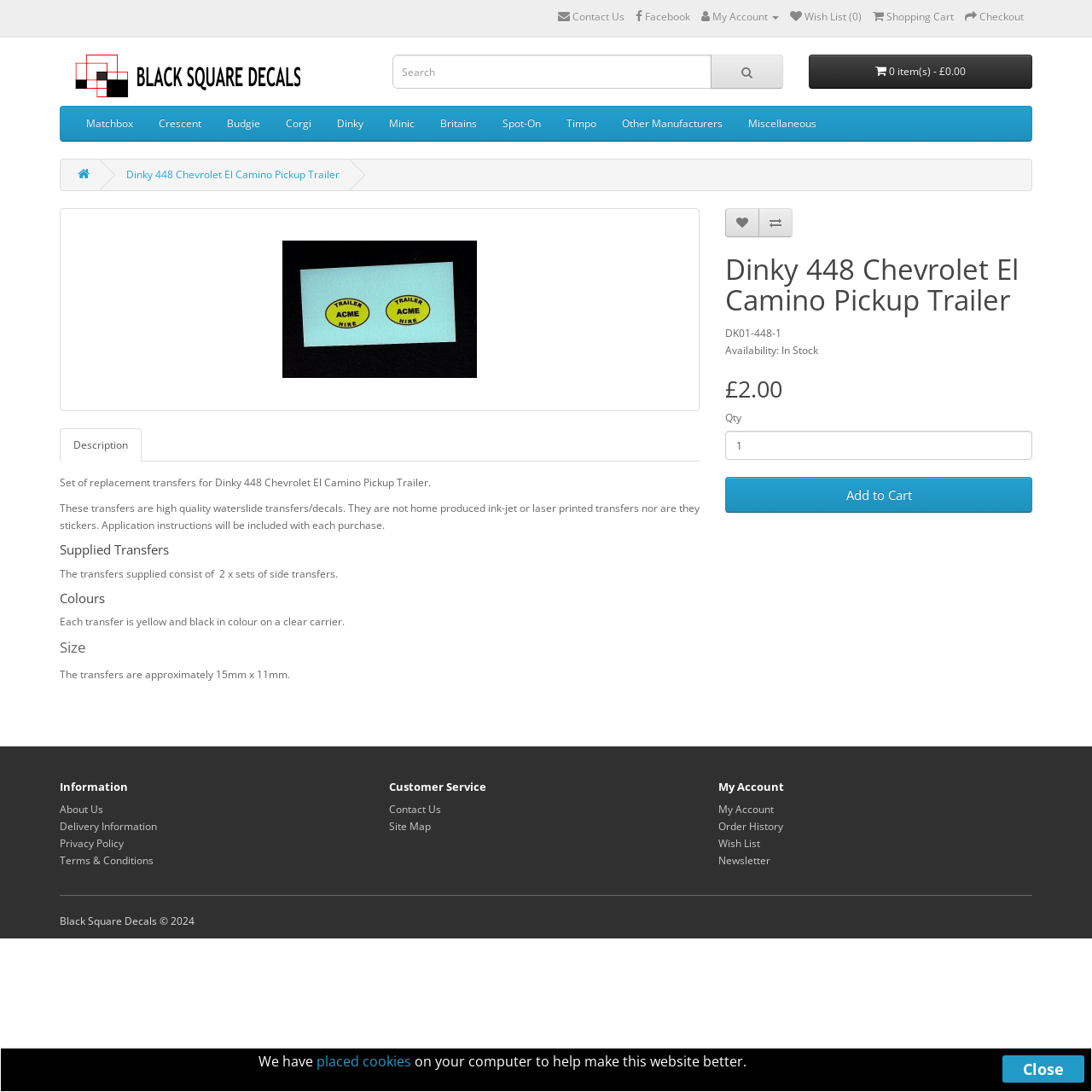Kindly determine the bounding box coordinates for the area that needs to be clicked to execute this instruction: "Go to shopping cart".

[0.799, 0.009, 0.873, 0.022]